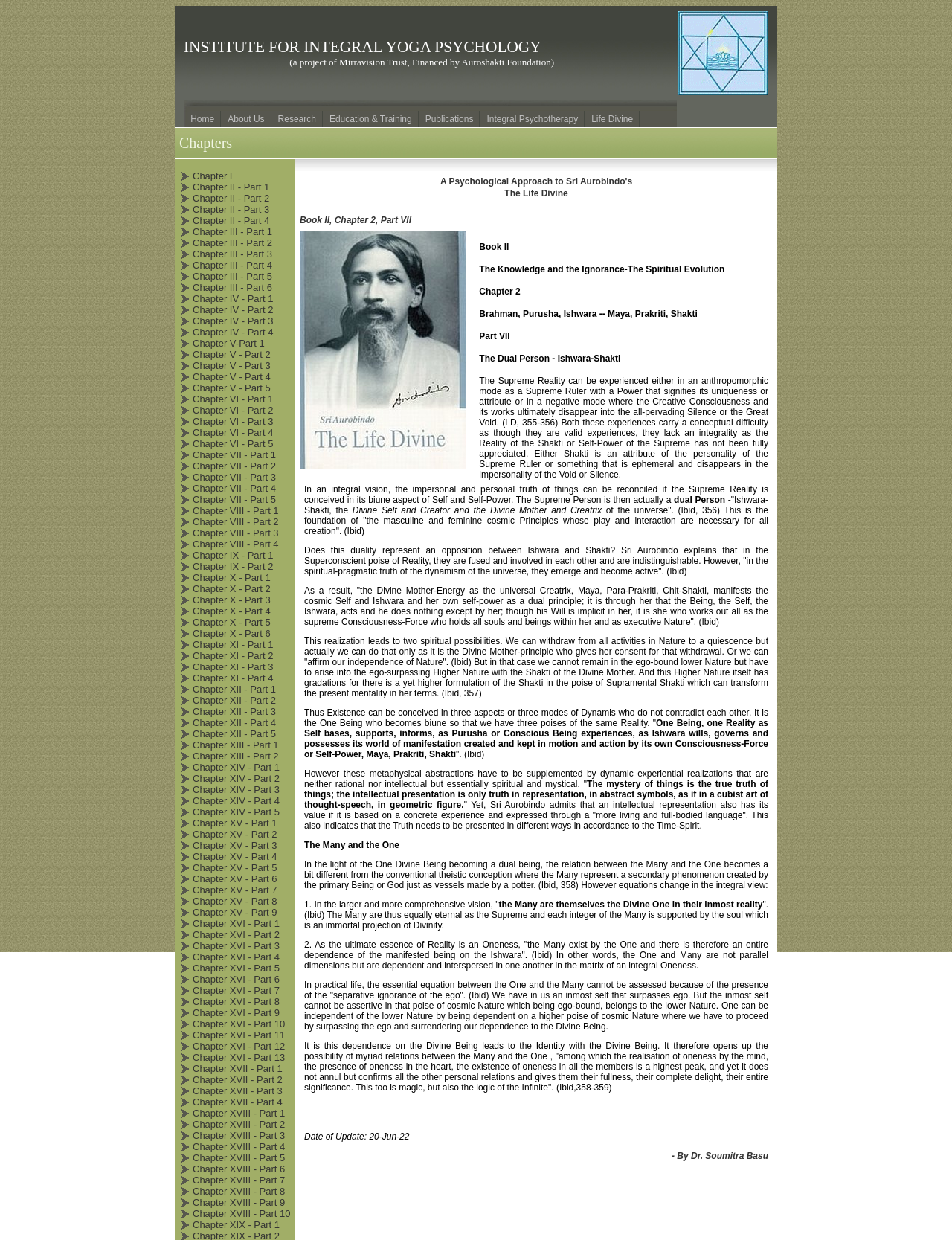What is the title of the first chapter?
Give a single word or phrase answer based on the content of the image.

Chapter I